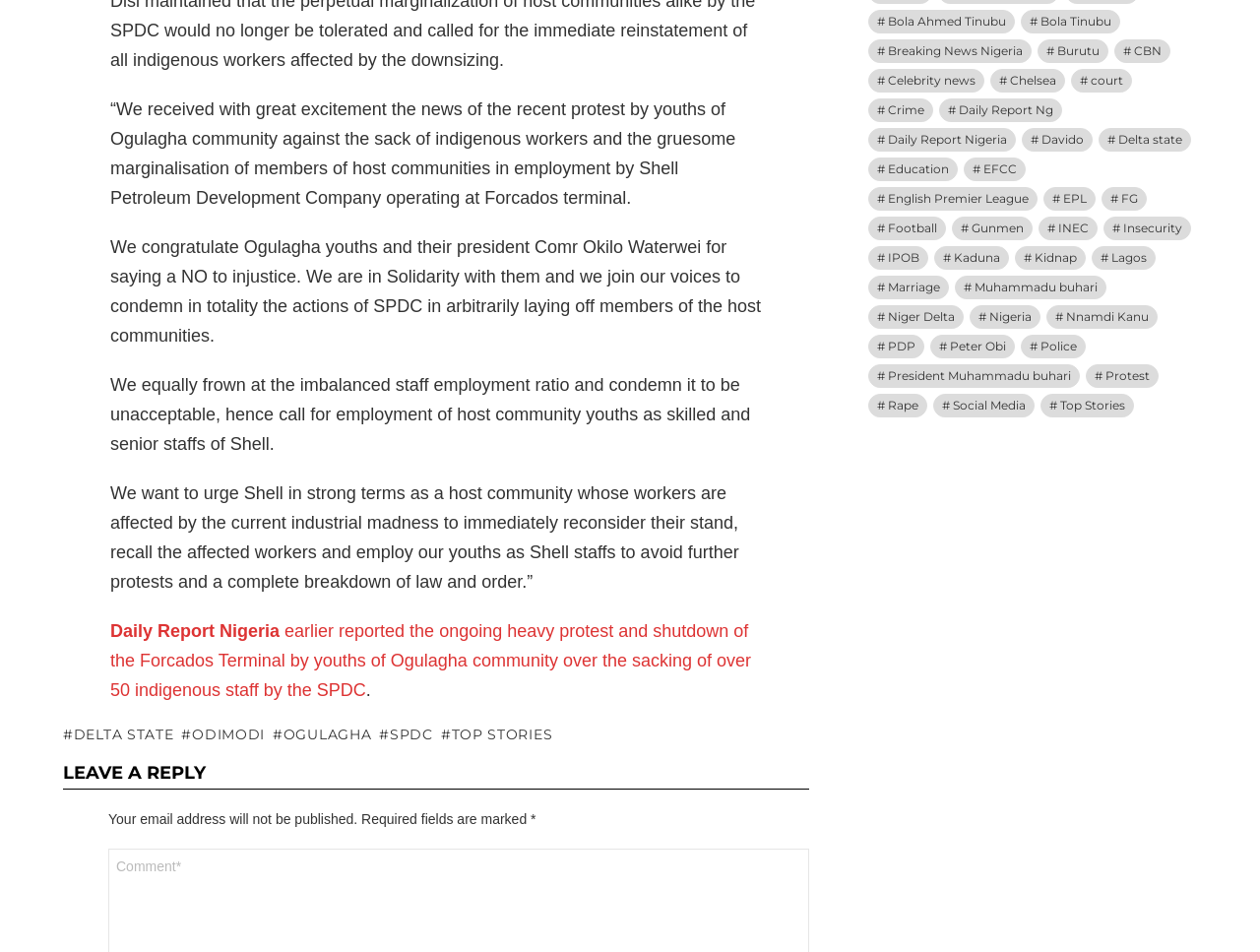What is the purpose of the 'Leave a Reply' section?
Refer to the image and provide a thorough answer to the question.

The 'Leave a Reply' section is likely intended for users to comment on the article, as indicated by the static text elements and the presence of a comment field.